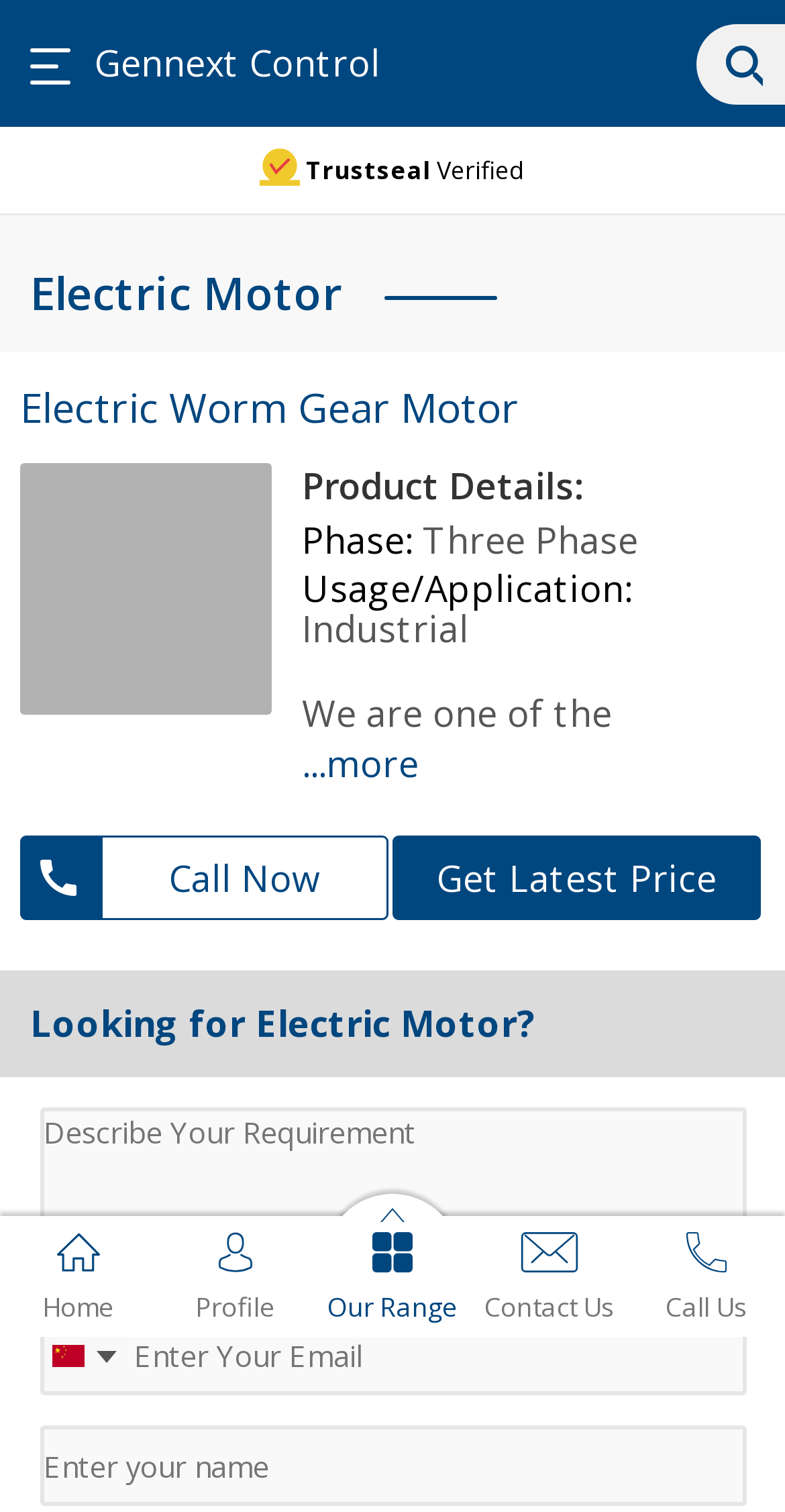Using the image as a reference, answer the following question in as much detail as possible:
What is the type of electric motor?

The type of electric motor is specified as 'Electric Worm Gear Motor' in the heading on the webpage, which provides details about the product.